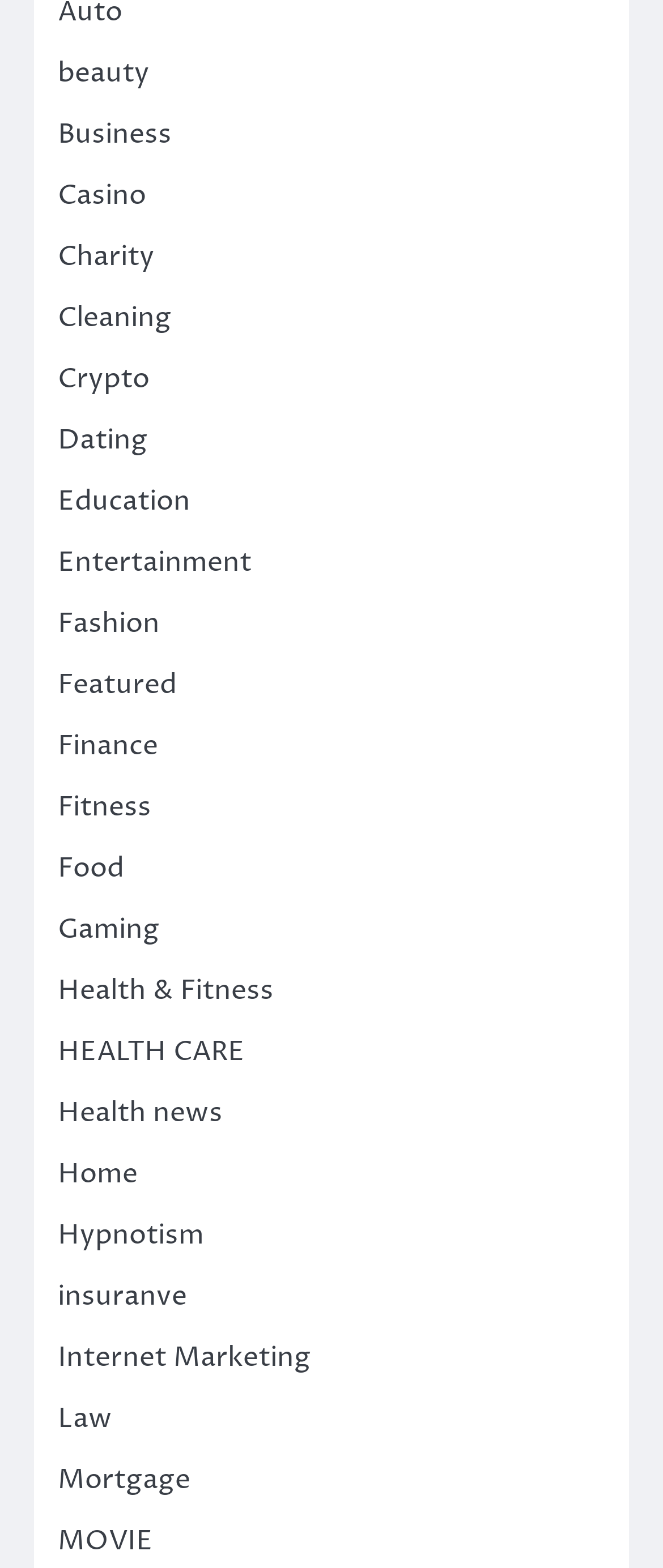Pinpoint the bounding box coordinates of the element that must be clicked to accomplish the following instruction: "explore the movie category". The coordinates should be in the format of four float numbers between 0 and 1, i.e., [left, top, right, bottom].

[0.087, 0.971, 0.231, 0.994]